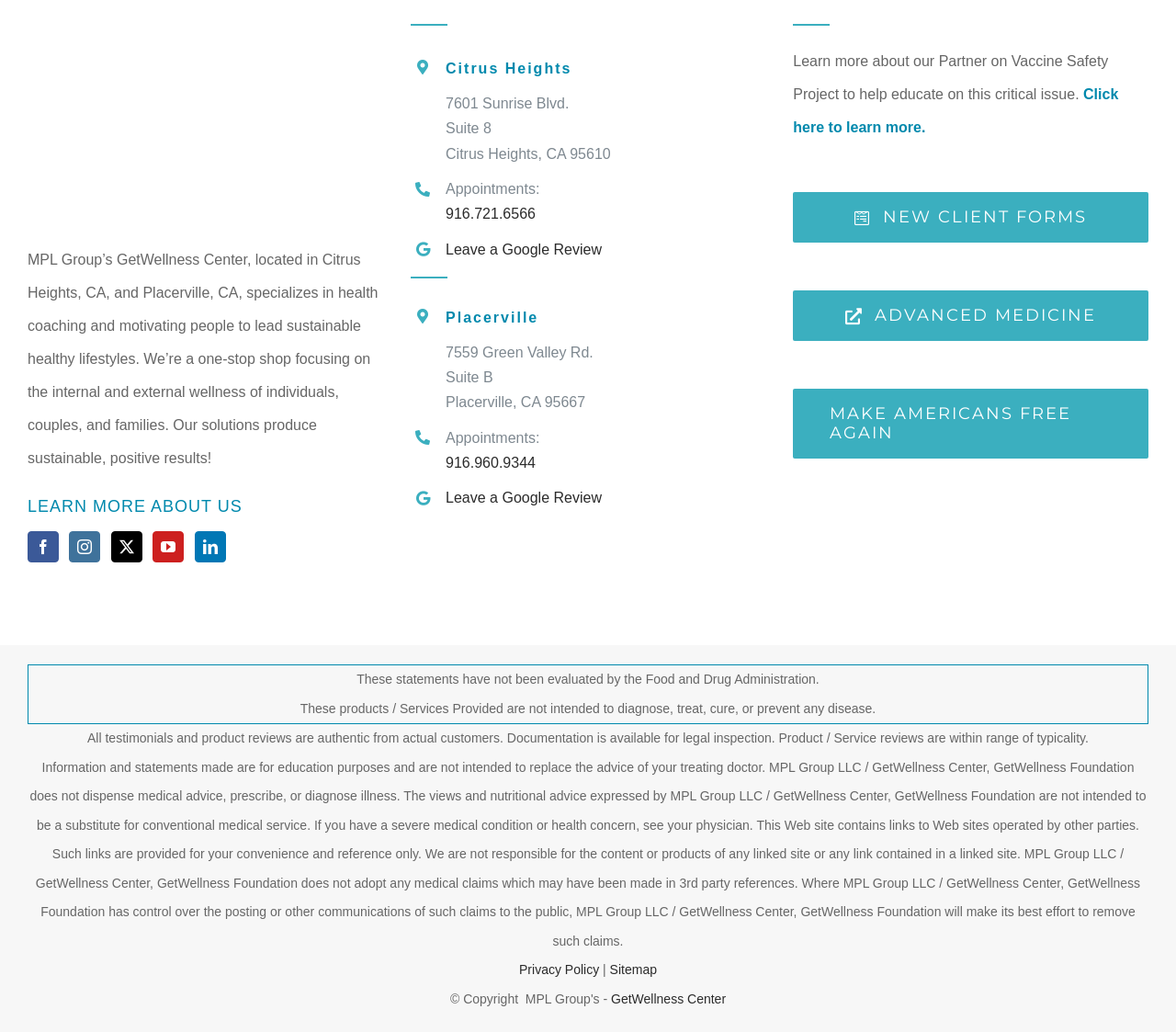Identify the bounding box coordinates of the specific part of the webpage to click to complete this instruction: "Learn more about MPL Group’s GetWellness Center".

[0.023, 0.244, 0.321, 0.452]